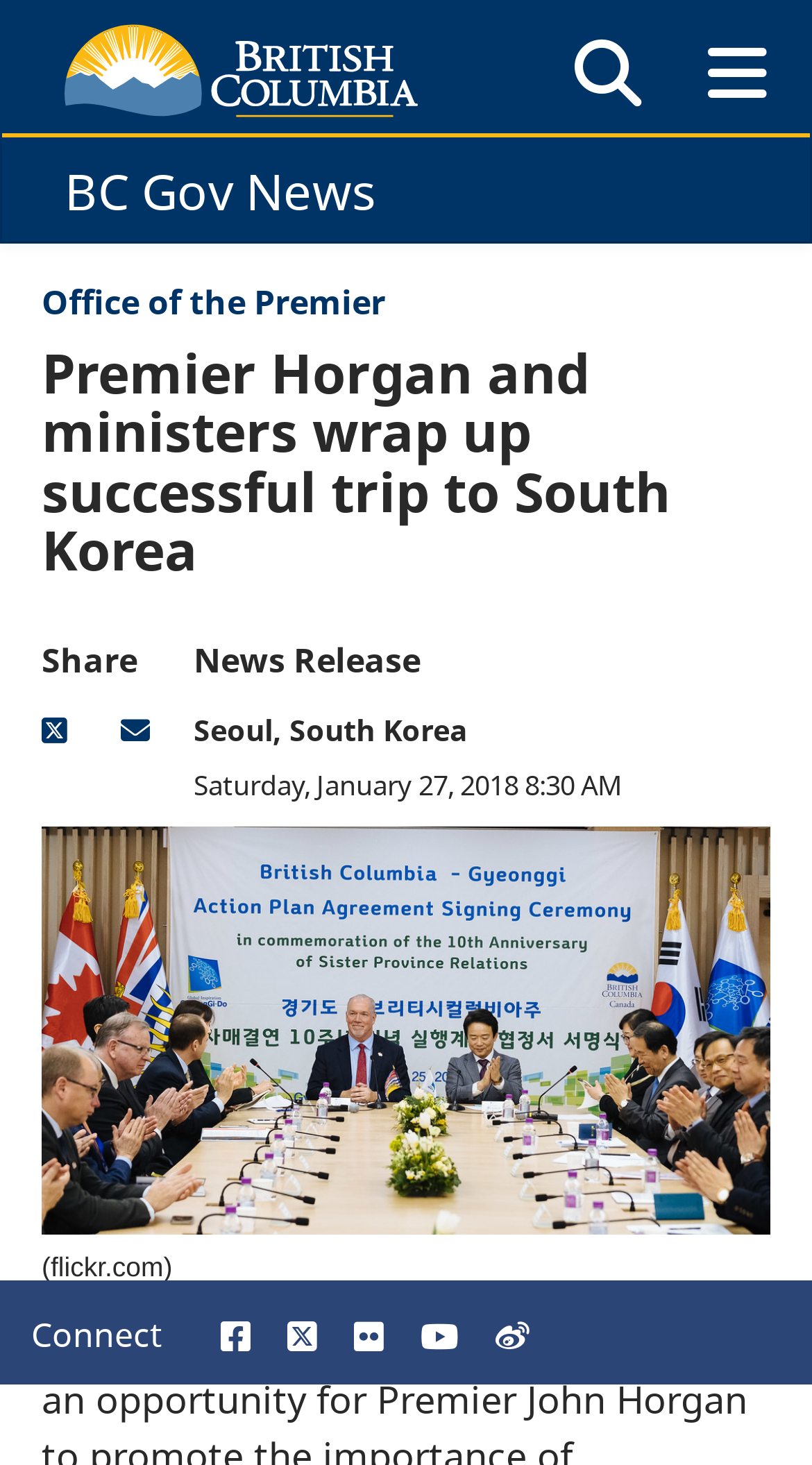What is the date of the news release?
Based on the image, answer the question with a single word or brief phrase.

Saturday, January 27, 2018